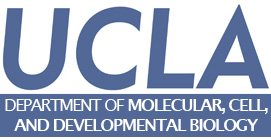What is the focus of the department represented by the logo?
Using the visual information, respond with a single word or phrase.

Molecular biology